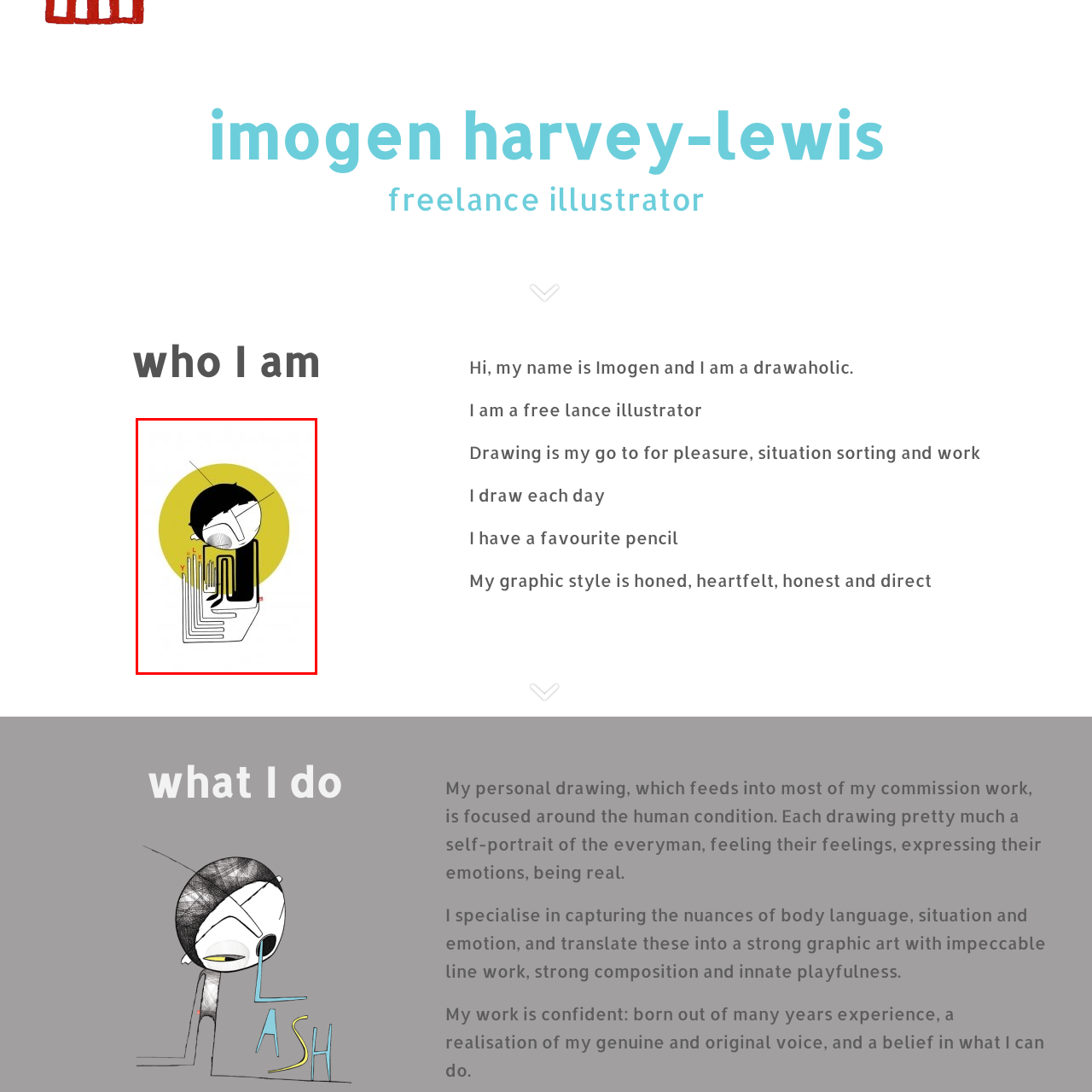What is the style of the illustration?
Study the image framed by the red bounding box and answer the question in detail, relying on the visual clues provided.

The caption describes the illustration as 'Imogen Harvey-Lewis's graphic style', which suggests that the artist's style is characterized by bold lines, vibrant colors, and a mix of vulnerability and strength.